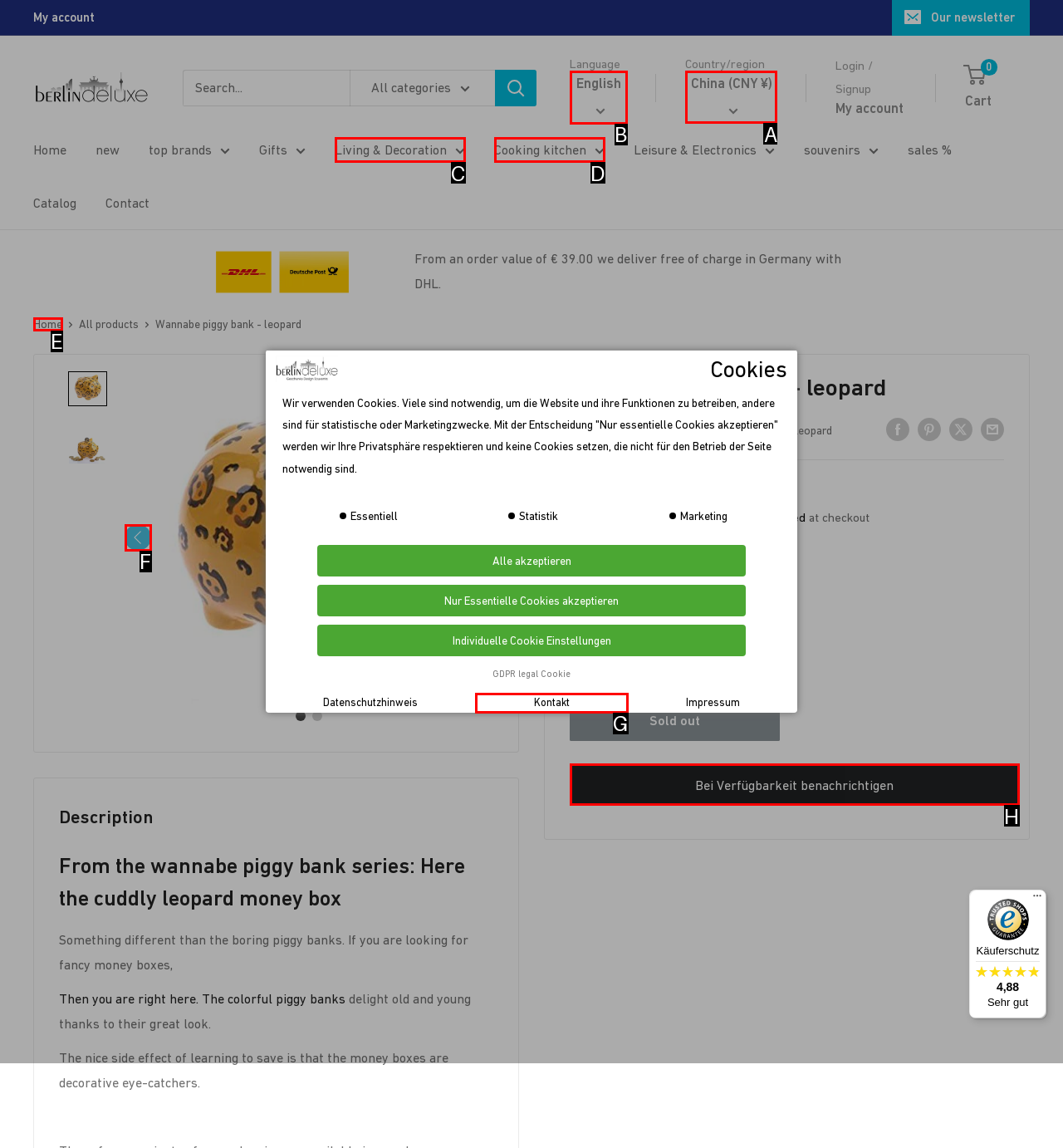Determine which HTML element to click on in order to complete the action: Select a language.
Reply with the letter of the selected option.

B